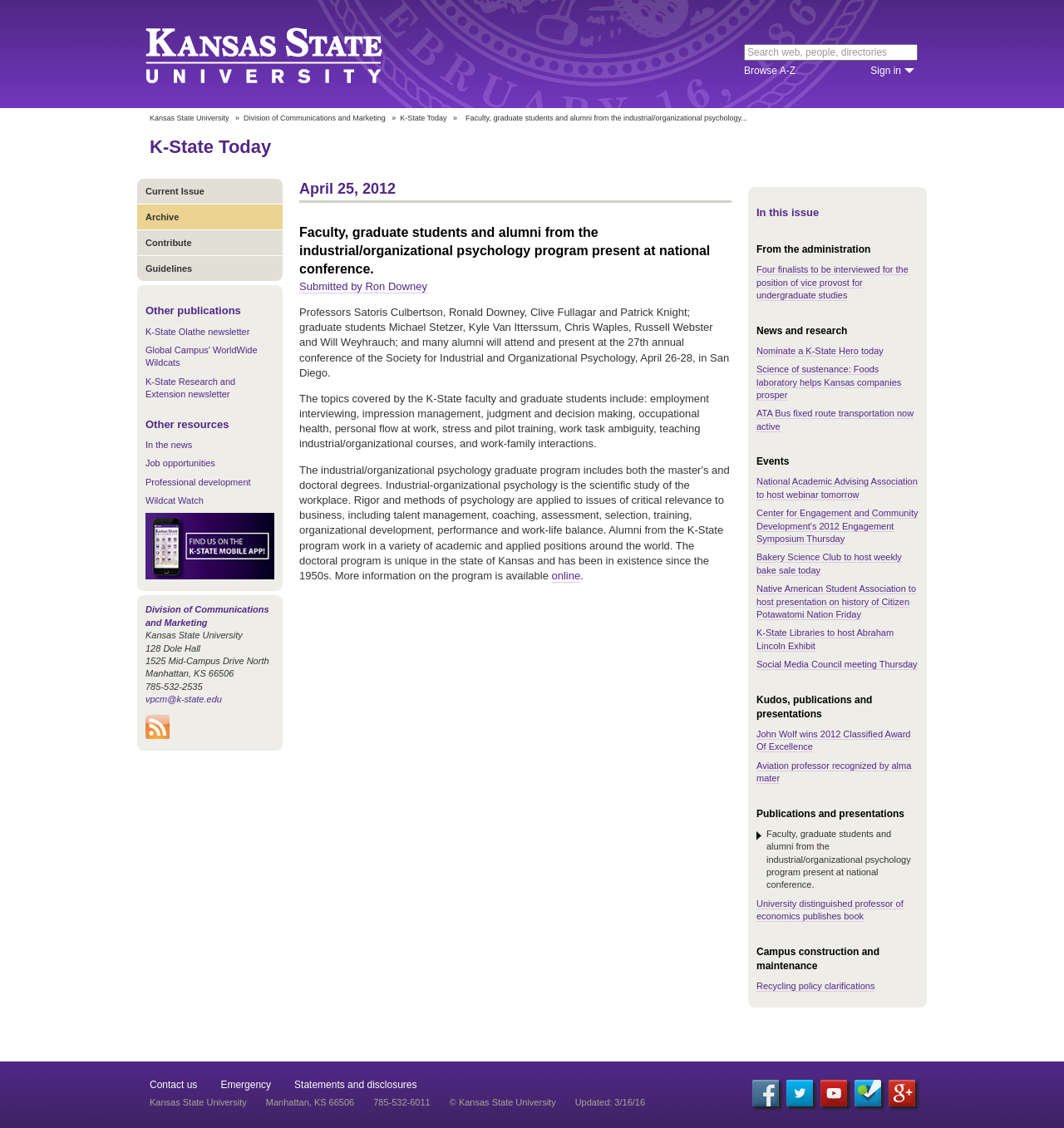Use a single word or phrase to answer the question: 
What is the location of the Division of Communications and Marketing?

128 Dole Hall